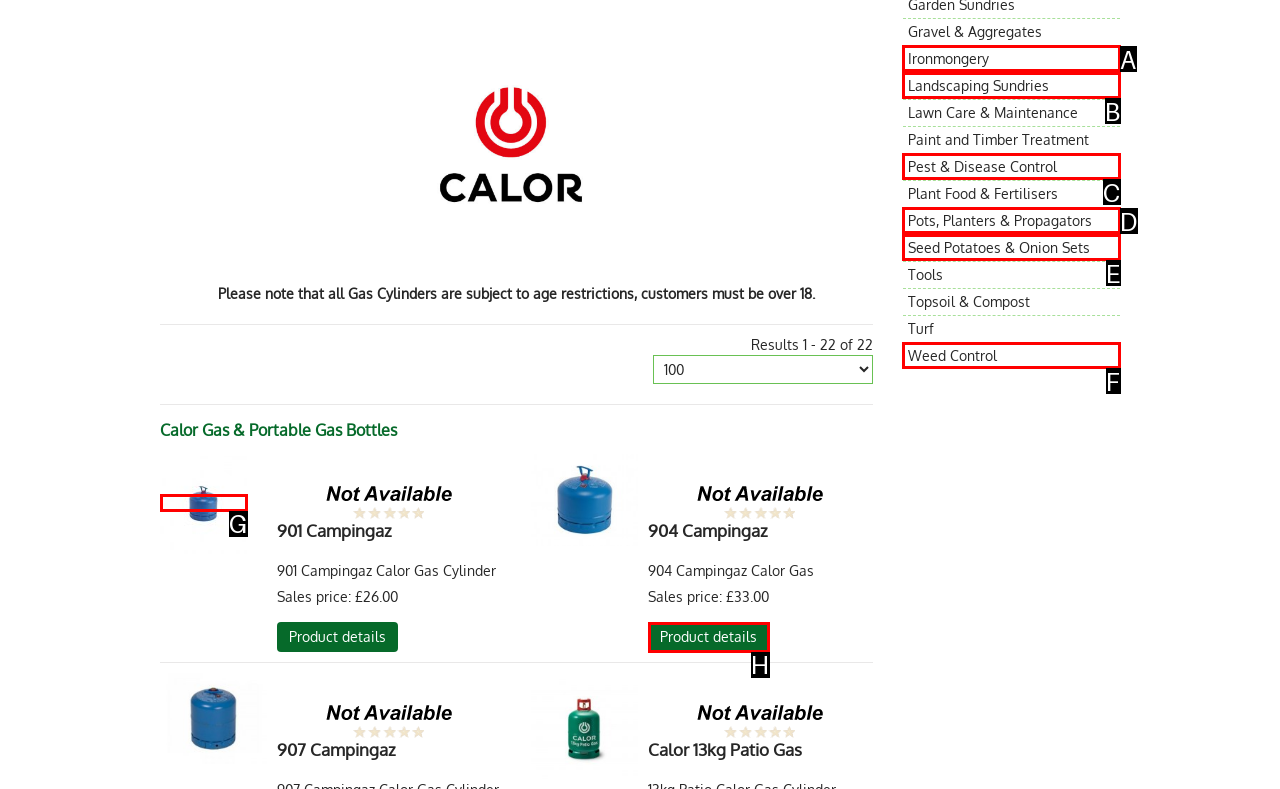Select the HTML element that matches the description: Seed Potatoes & Onion Sets
Respond with the letter of the correct choice from the given options directly.

E